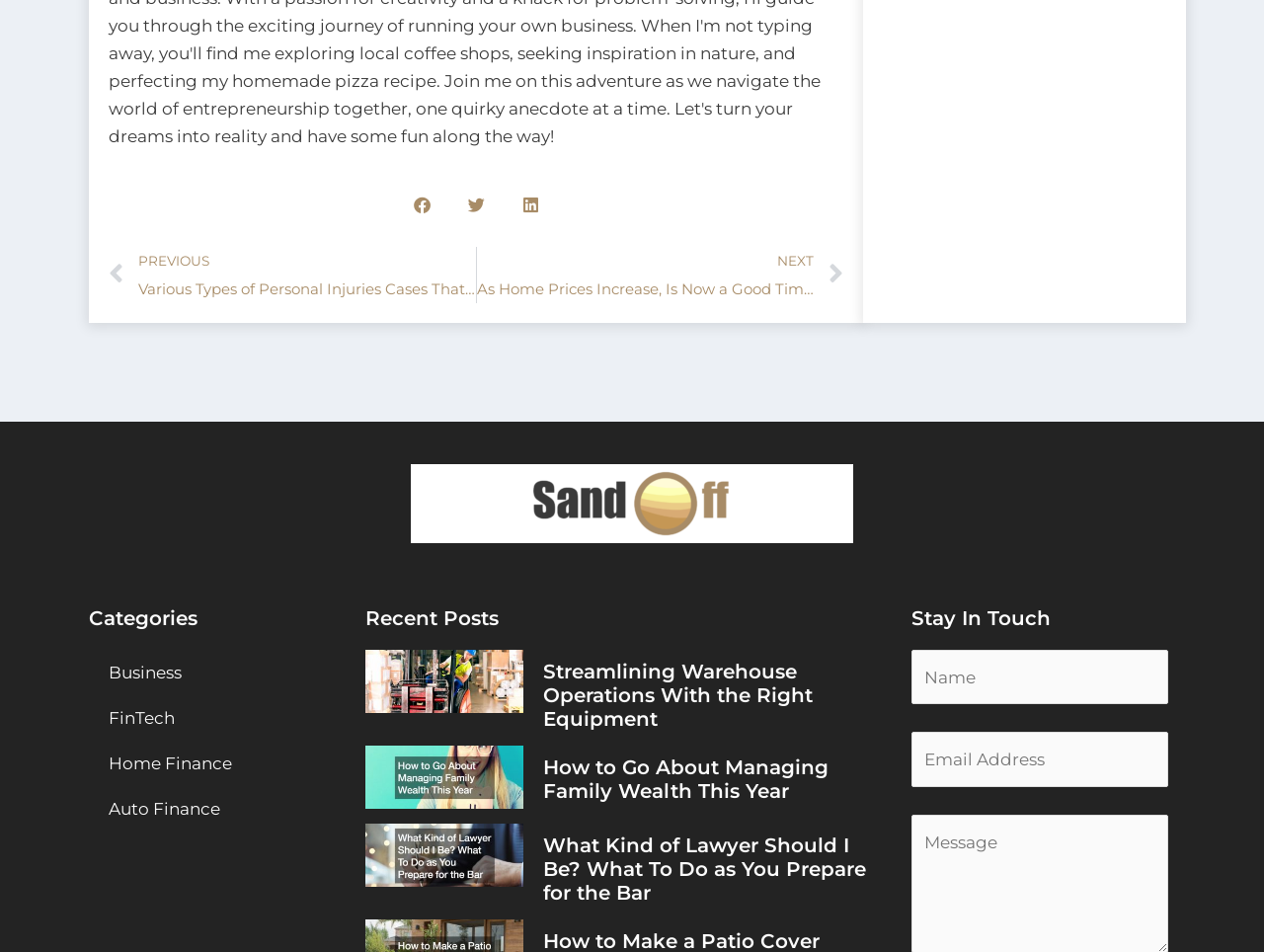How many links are there in the 'Categories' section?
Look at the screenshot and respond with a single word or phrase.

4